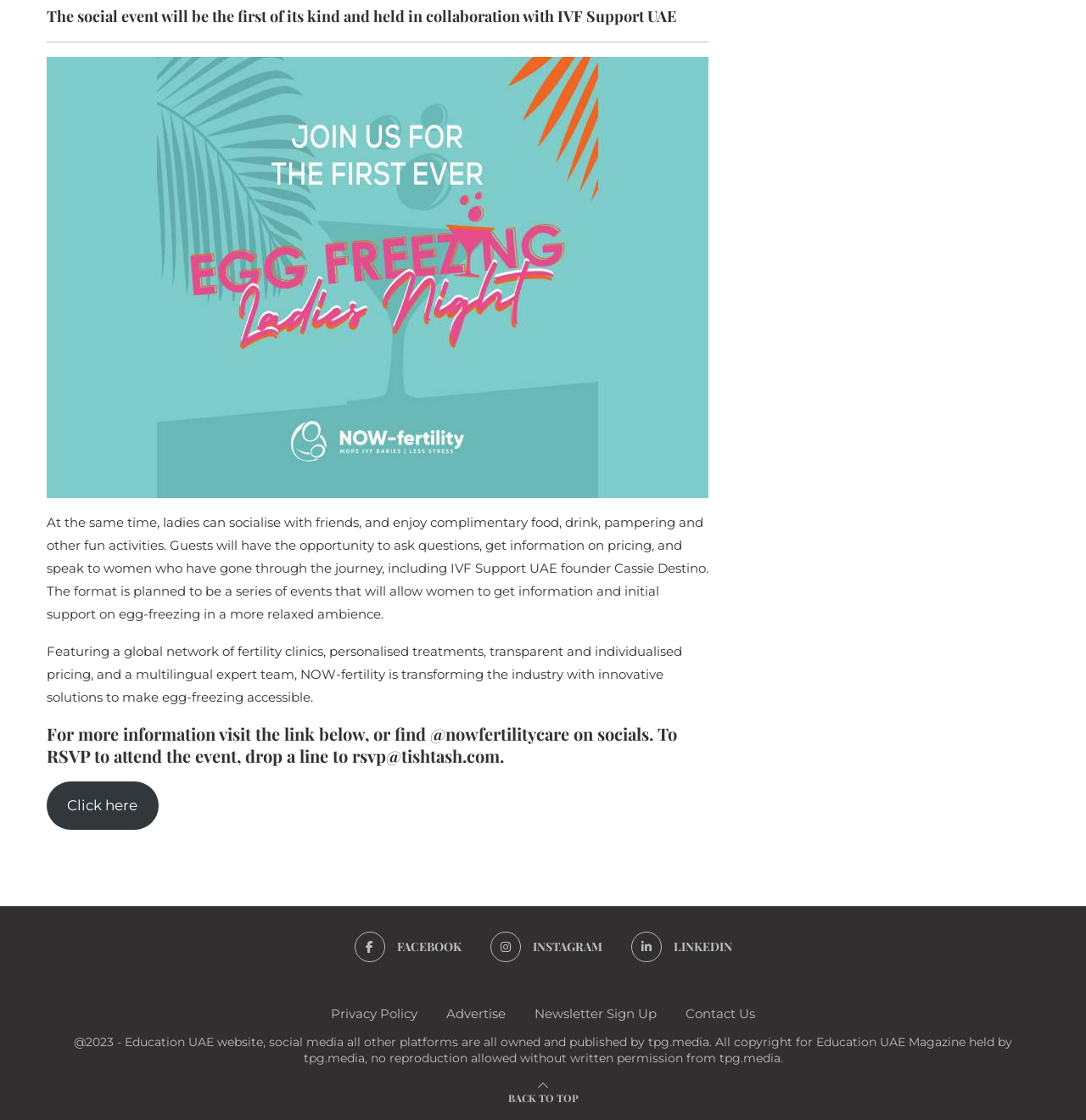Please locate the bounding box coordinates of the region I need to click to follow this instruction: "Visit company homepage".

None